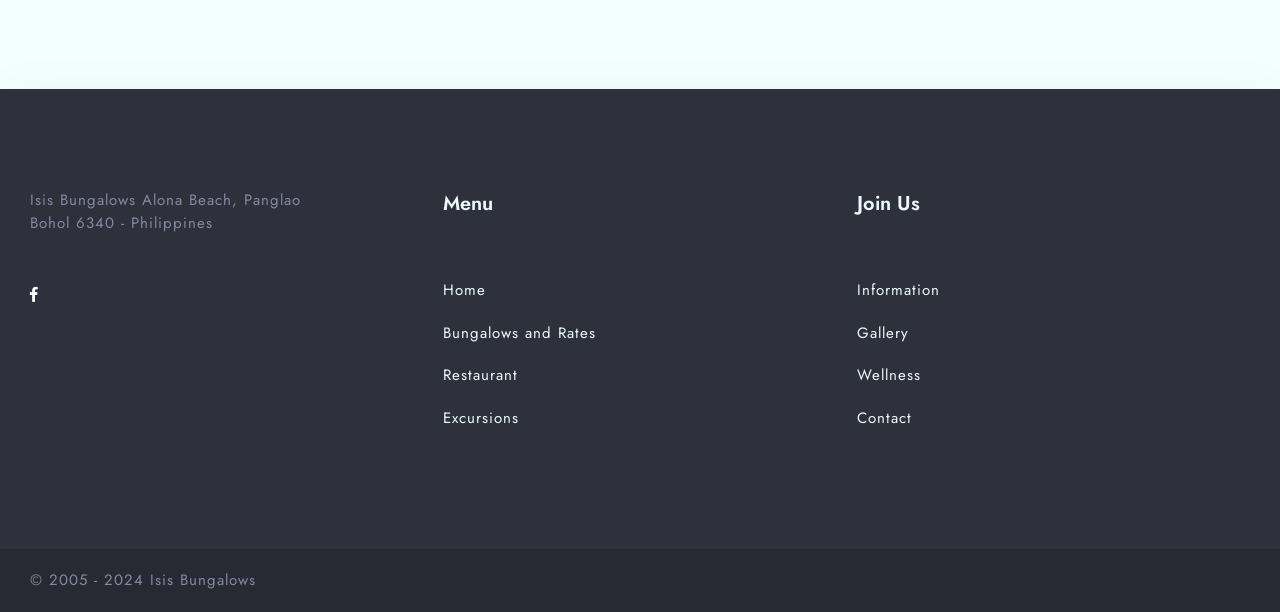Utilize the details in the image to give a detailed response to the question: What is the name of the bungalows?

I found the name 'Isis Bungalows' in the StaticText element with bounding box coordinates [0.023, 0.309, 0.235, 0.345] which is located at the top of the webpage.